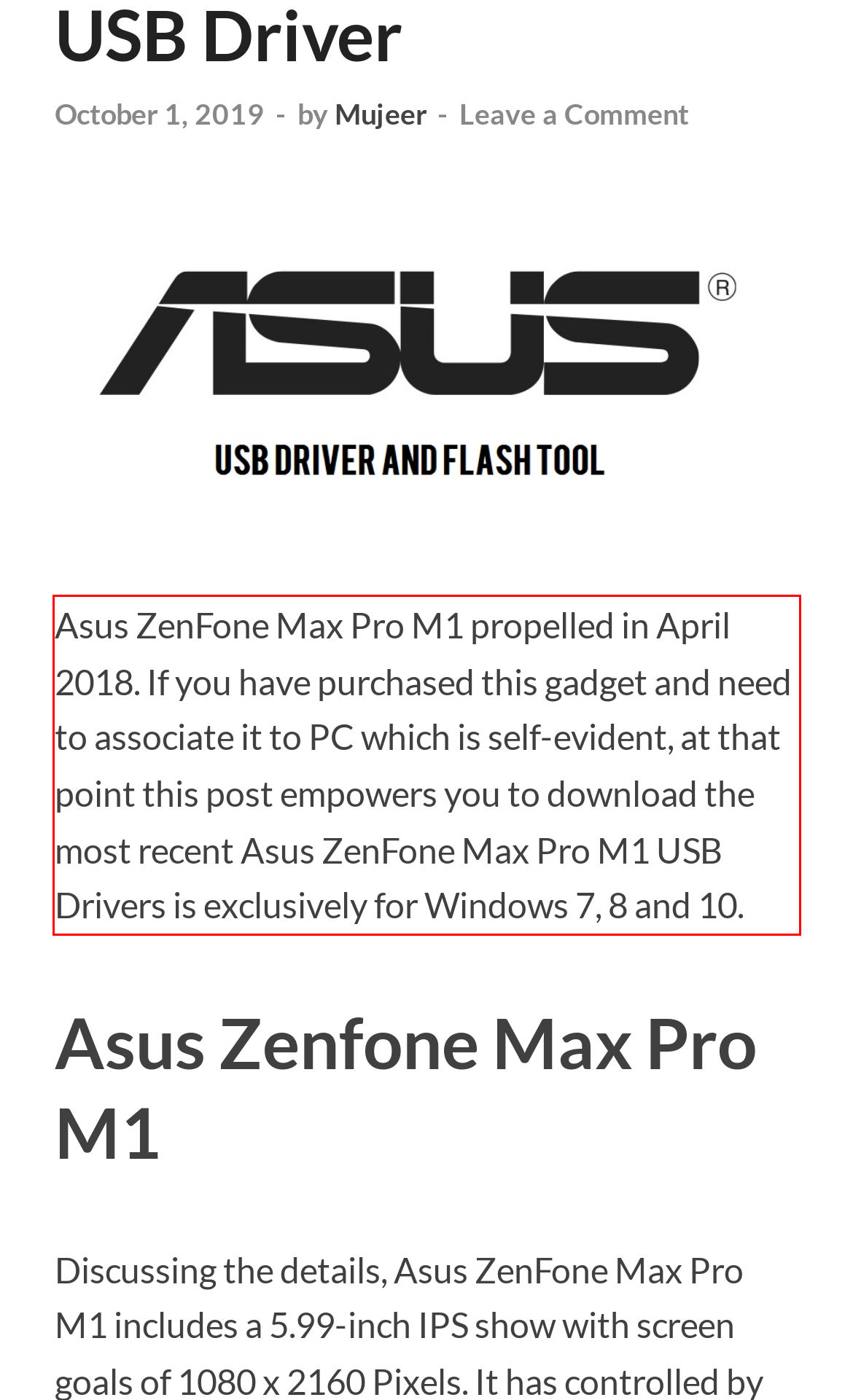Using the provided screenshot of a webpage, recognize the text inside the red rectangle bounding box by performing OCR.

Asus ZenFone Max Pro M1 propelled in April 2018. If you have purchased this gadget and need to associate it to PC which is self-evident, at that point this post empowers you to download the most recent Asus ZenFone Max Pro M1 USB Drivers is exclusively for Windows 7, 8 and 10.